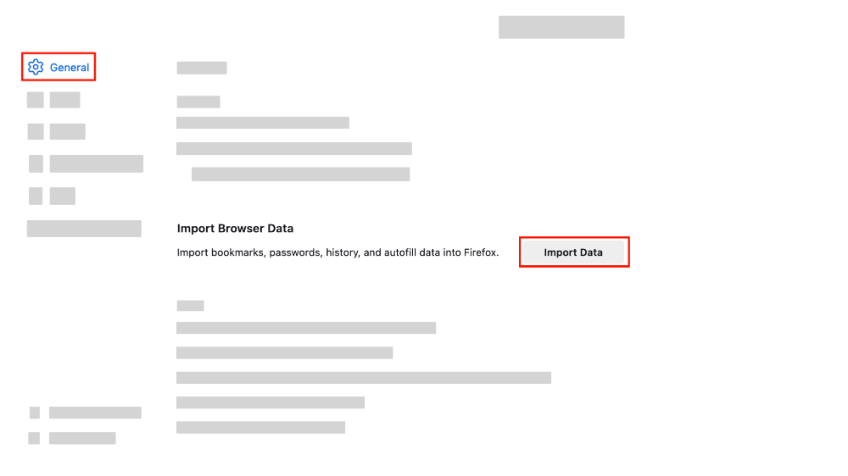Describe all significant details and elements found in the image.

The image depicts a section of the Firefox settings interface focused on importing browser data. On the left, there is a highlighted "General" option, which allows users to navigate through different settings. The main area displays the title "Import Browser Data," accompanied by instructions for importing bookmarks, passwords, history, and autofill information into Firefox. Prominently featured on the right is a red-bordered button labeled "Import Data," indicating the next step for users wishing to execute the data import process. The layout suggests a user-friendly design aimed at facilitating easy access to the browser's import functionality.